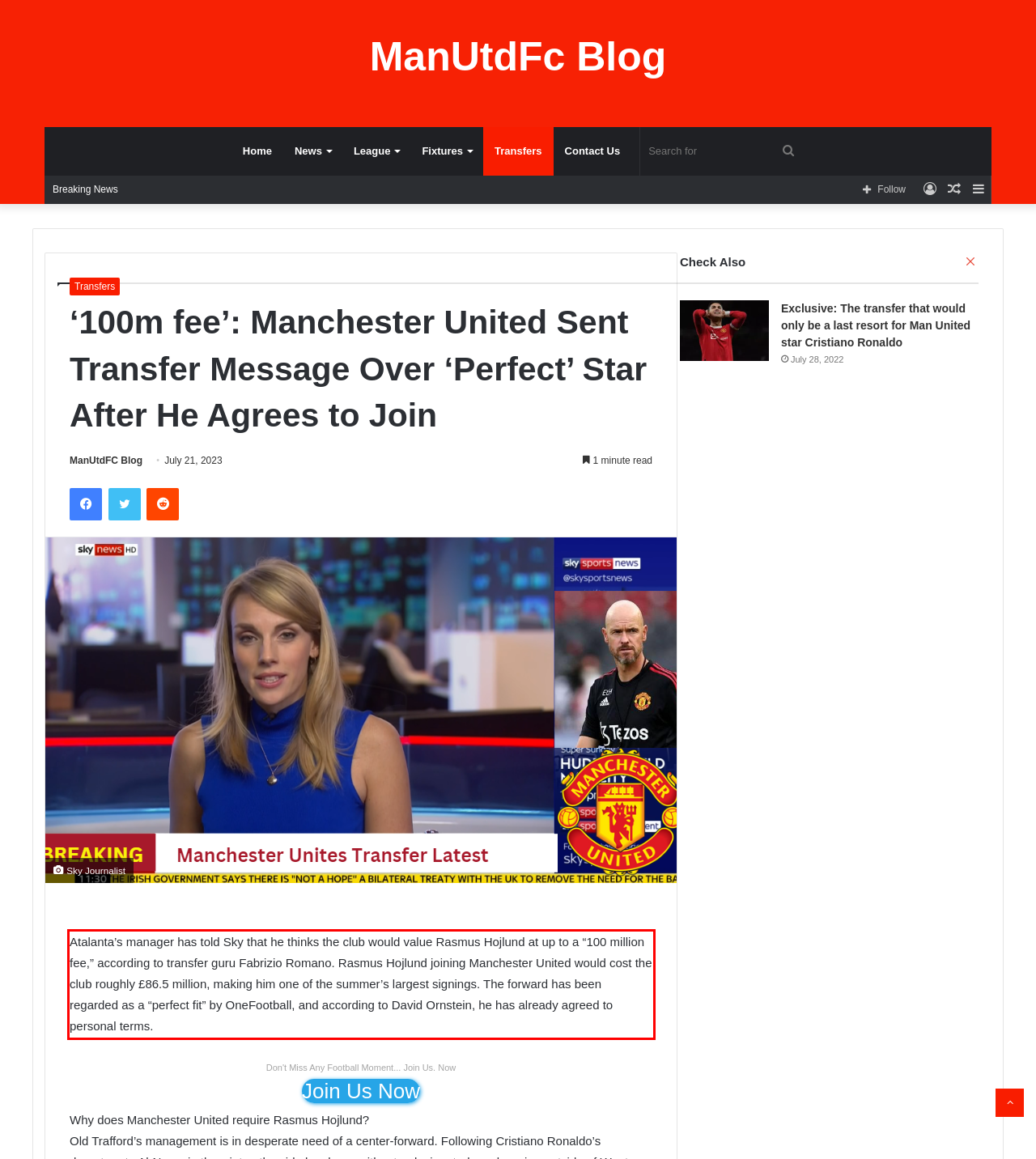Your task is to recognize and extract the text content from the UI element enclosed in the red bounding box on the webpage screenshot.

Atalanta’s manager has told Sky that he thinks the club would value Rasmus Hojlund at up to a “100 million fee,” according to transfer guru Fabrizio Romano. Rasmus Hojlund joining Manchester United would cost the club roughly £86.5 million, making him one of the summer’s largest signings. The forward has been regarded as a “perfect fit” by OneFootball, and according to David Ornstein, he has already agreed to personal terms.